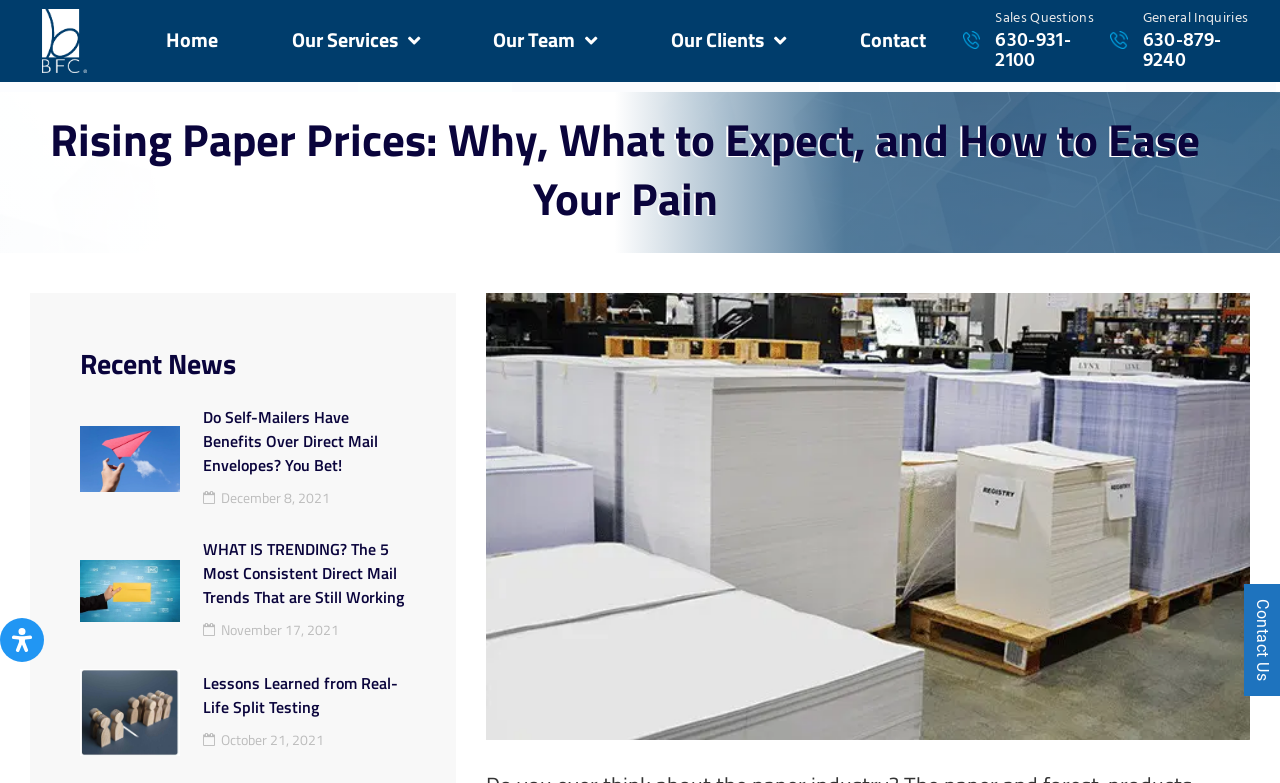Using the provided element description: "Contact", determine the bounding box coordinates of the corresponding UI element in the screenshot.

[0.643, 0.021, 0.752, 0.084]